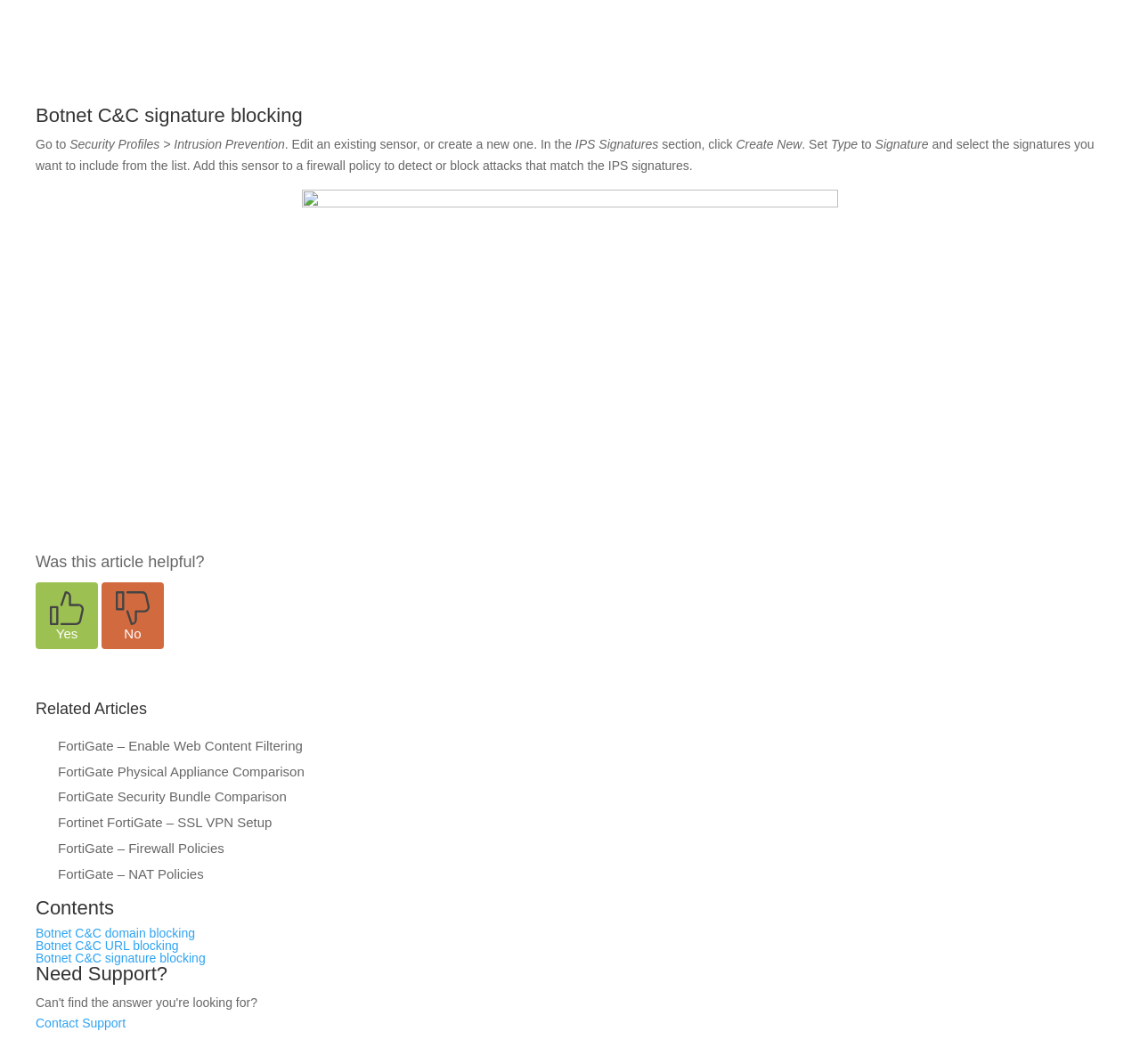From the element description Botnet C&C domain blocking, predict the bounding box coordinates of the UI element. The coordinates must be specified in the format (top-left x, top-left y, bottom-right x, bottom-right y) and should be within the 0 to 1 range.

[0.031, 0.87, 0.171, 0.883]